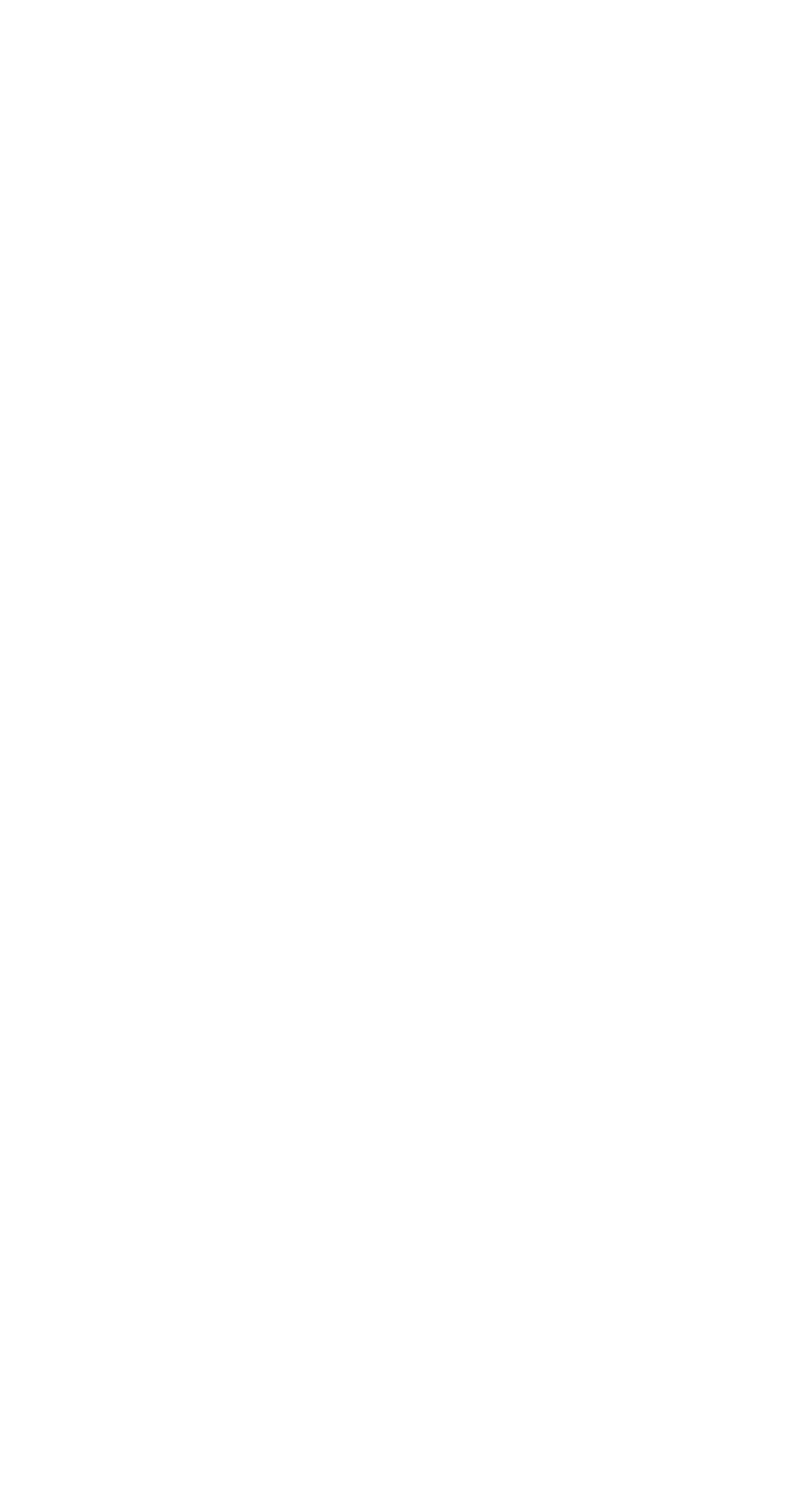With reference to the screenshot, provide a detailed response to the question below:
What is the topic of the first recent post?

The first link below the 'Recent Posts' heading has the text 'Apply Online For Punjab Ehsaas Rashan Riayat 12000'. This suggests that the first recent post is about applying online for Punjab Ehsaas Rashan Riayat, a program that provides 12000 rupees.